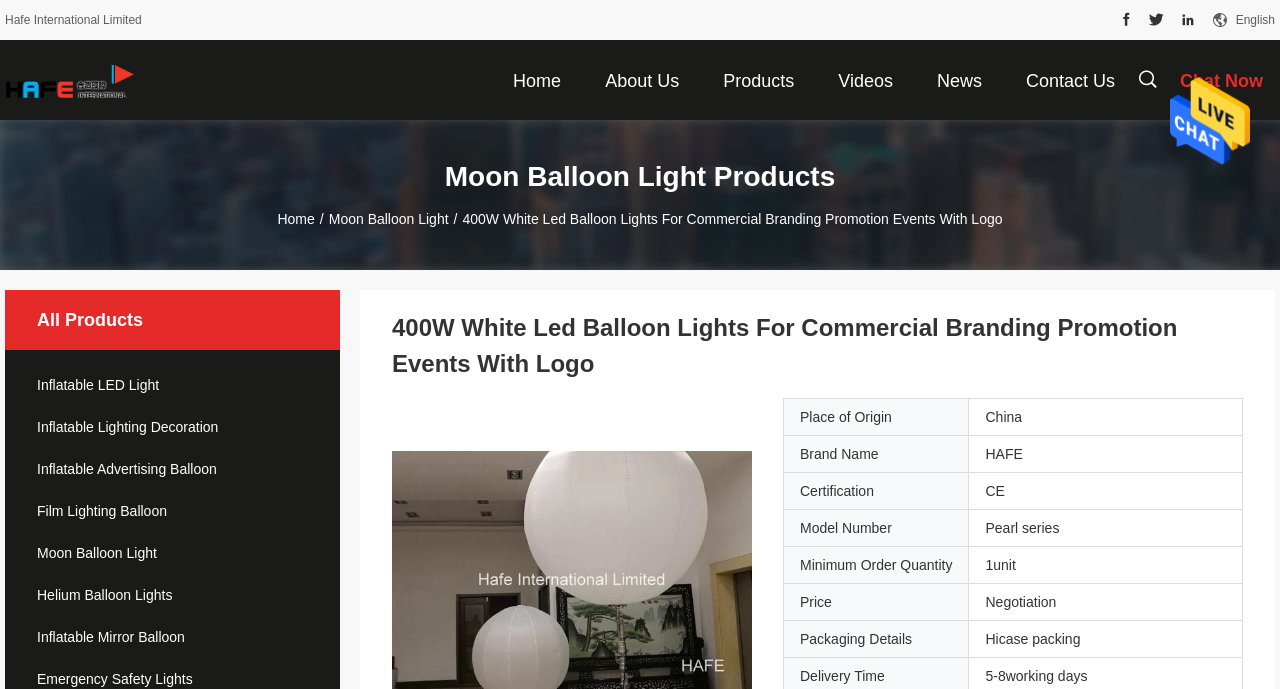Identify the bounding box coordinates for the element you need to click to achieve the following task: "View Inflatable LED Light products". The coordinates must be four float values ranging from 0 to 1, formatted as [left, top, right, bottom].

[0.004, 0.546, 0.266, 0.572]